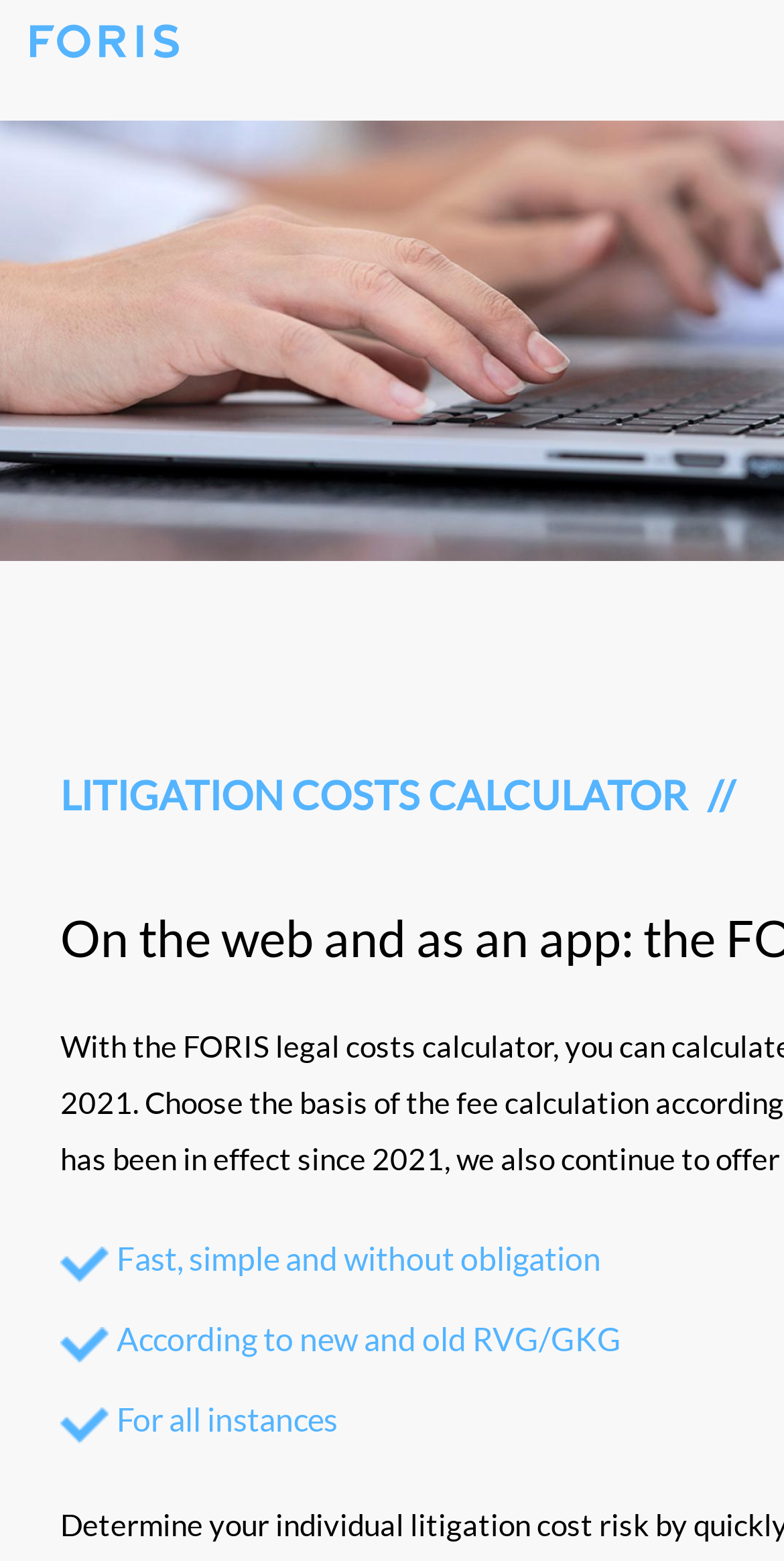Please determine the main heading text of this webpage.

LITIGATION COSTS CALCULATOR